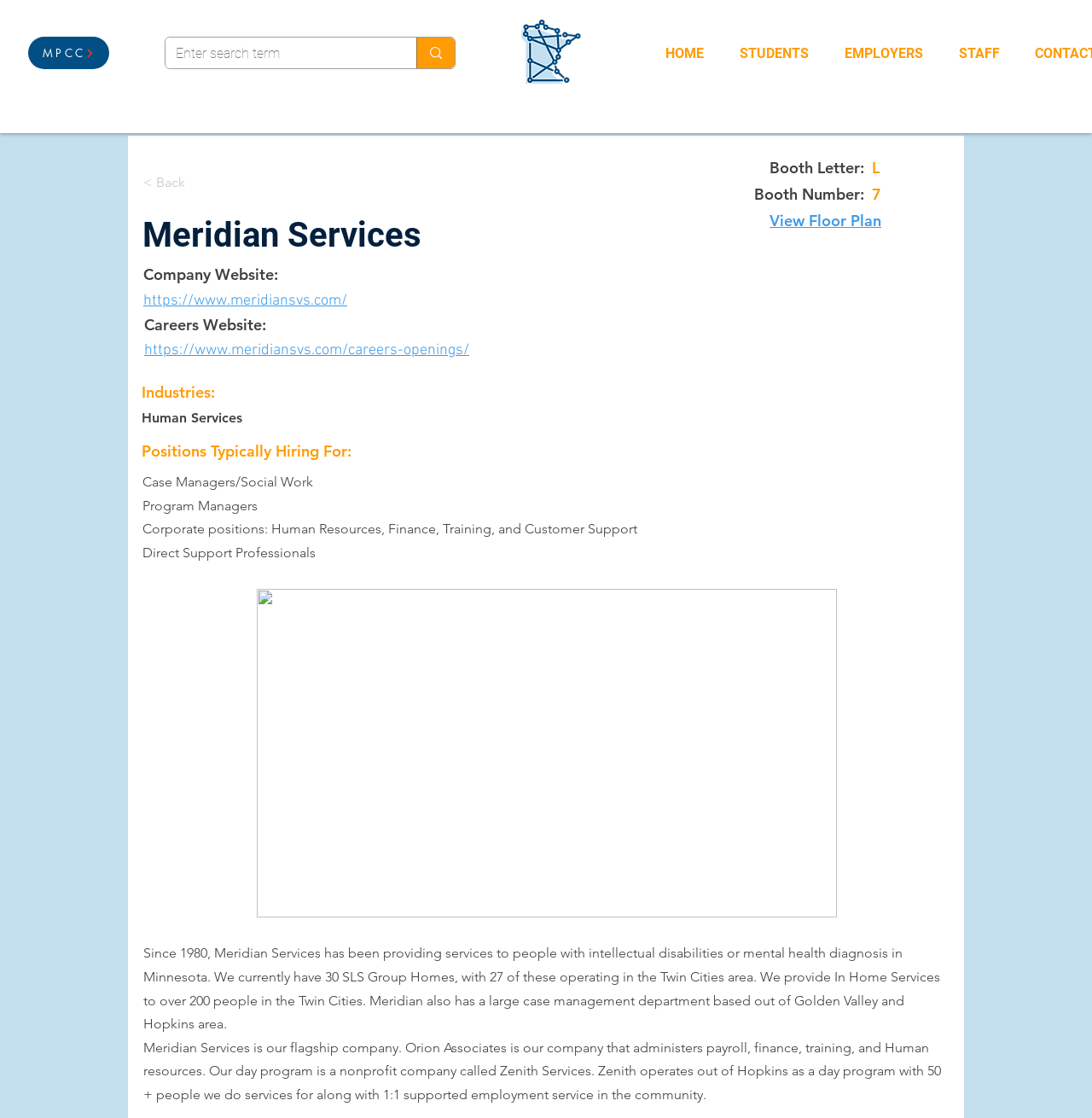What is the company name?
Answer the question with detailed information derived from the image.

The company name can be found in the heading element 'Meridian Services' with bounding box coordinates [0.13, 0.187, 0.87, 0.232].